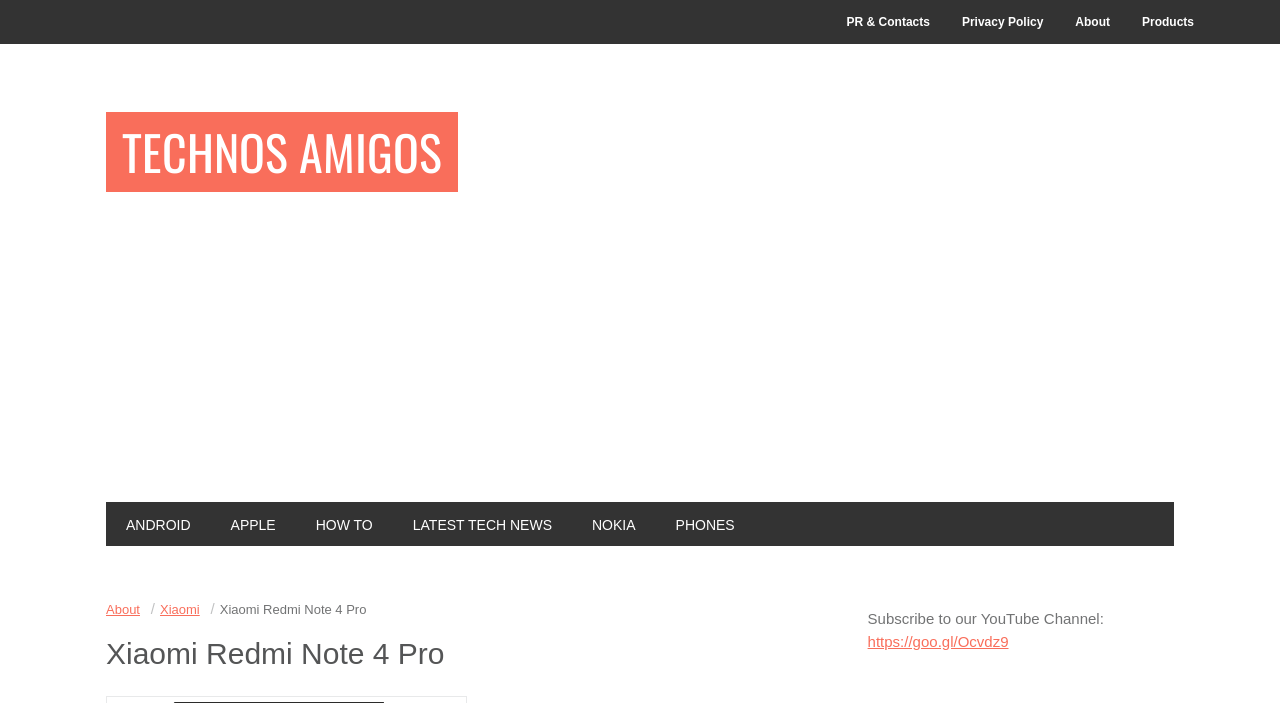What is the topic of the link 'HOW TO'?
Respond with a short answer, either a single word or a phrase, based on the image.

Tutorials or guides